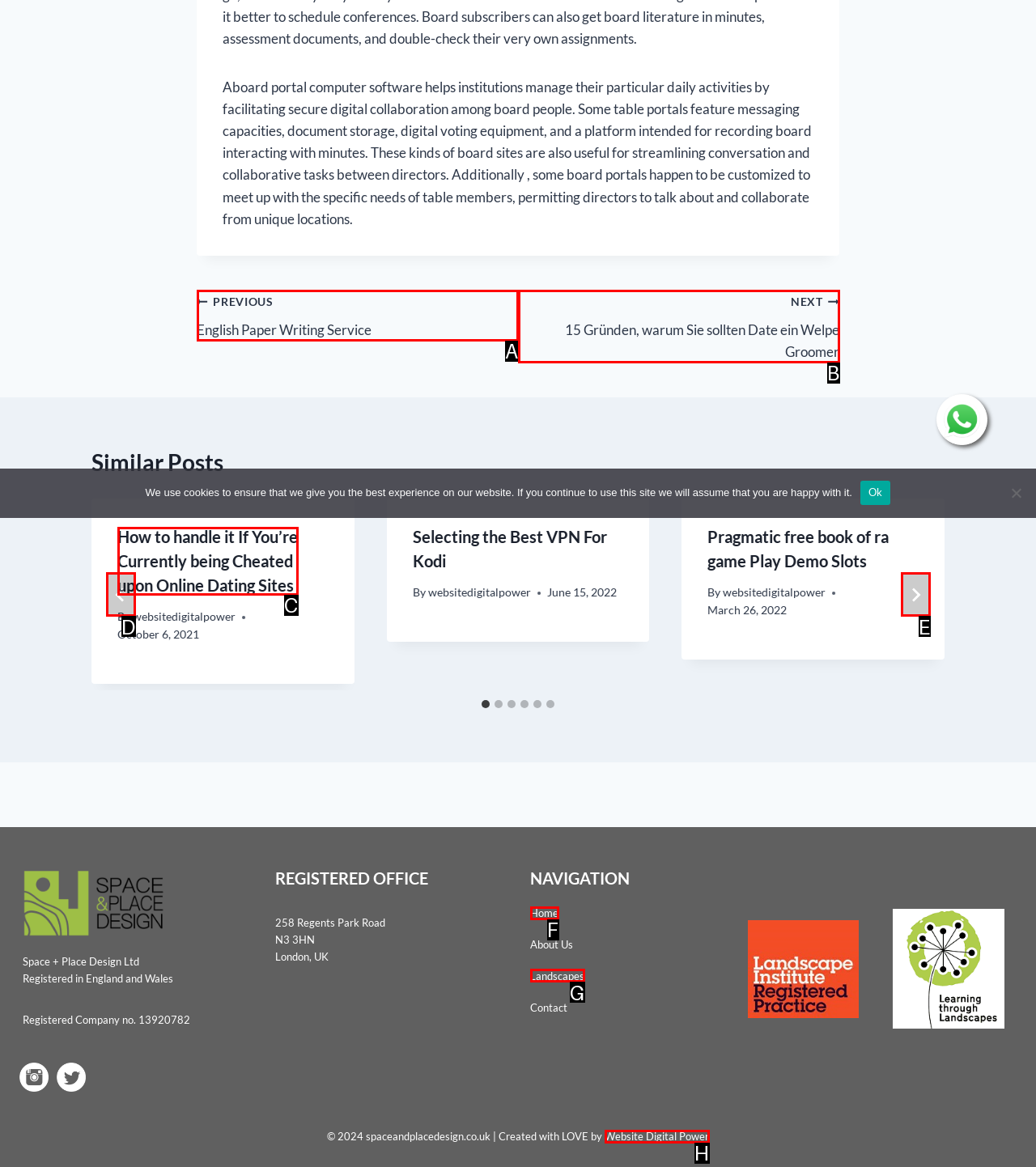Given the description: Website Digital Power, identify the matching option. Answer with the corresponding letter.

H